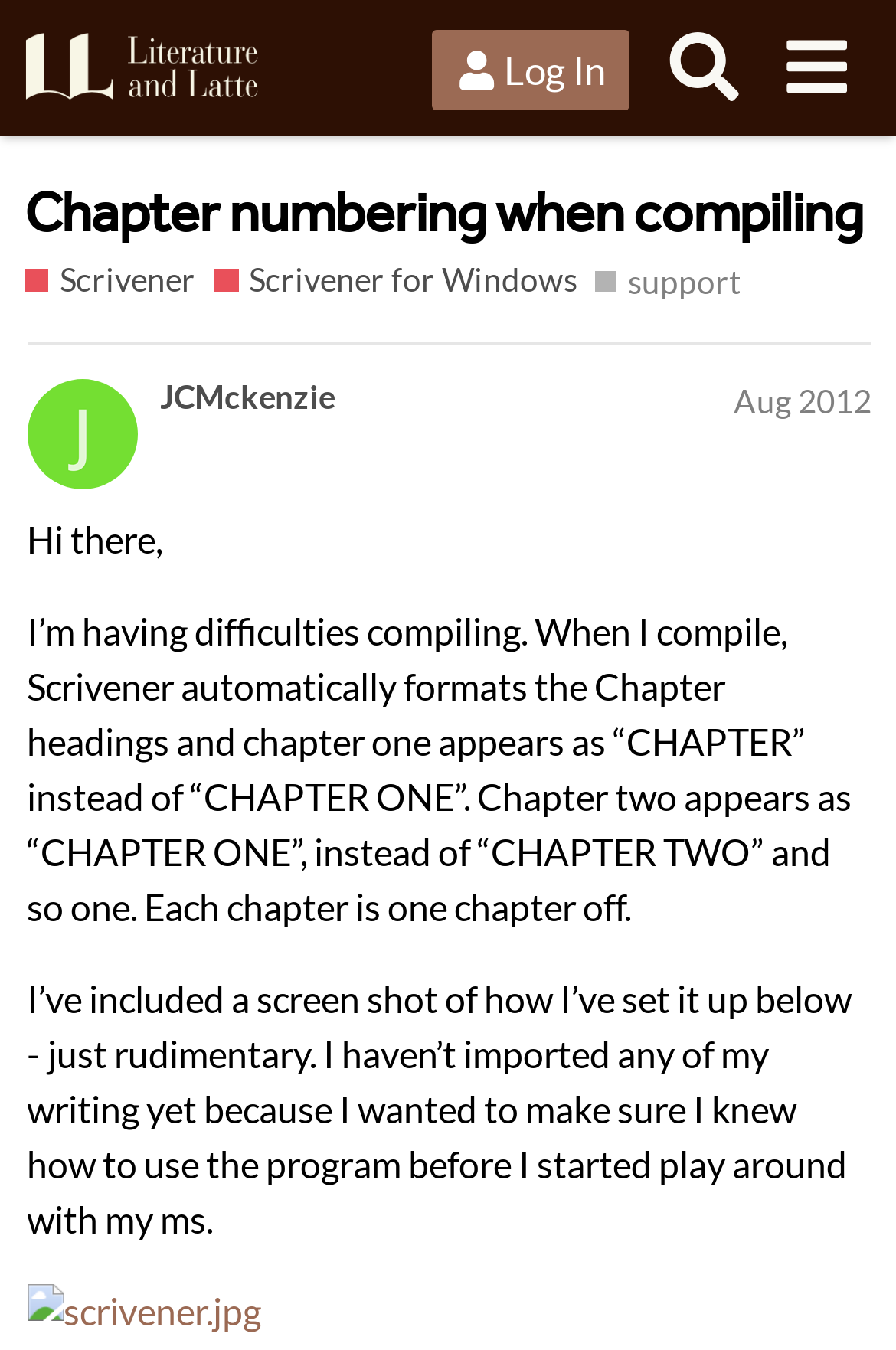Given the webpage screenshot and the description, determine the bounding box coordinates (top-left x, top-left y, bottom-right x, bottom-right y) that define the location of the UI element matching this description: support

[0.665, 0.191, 0.827, 0.227]